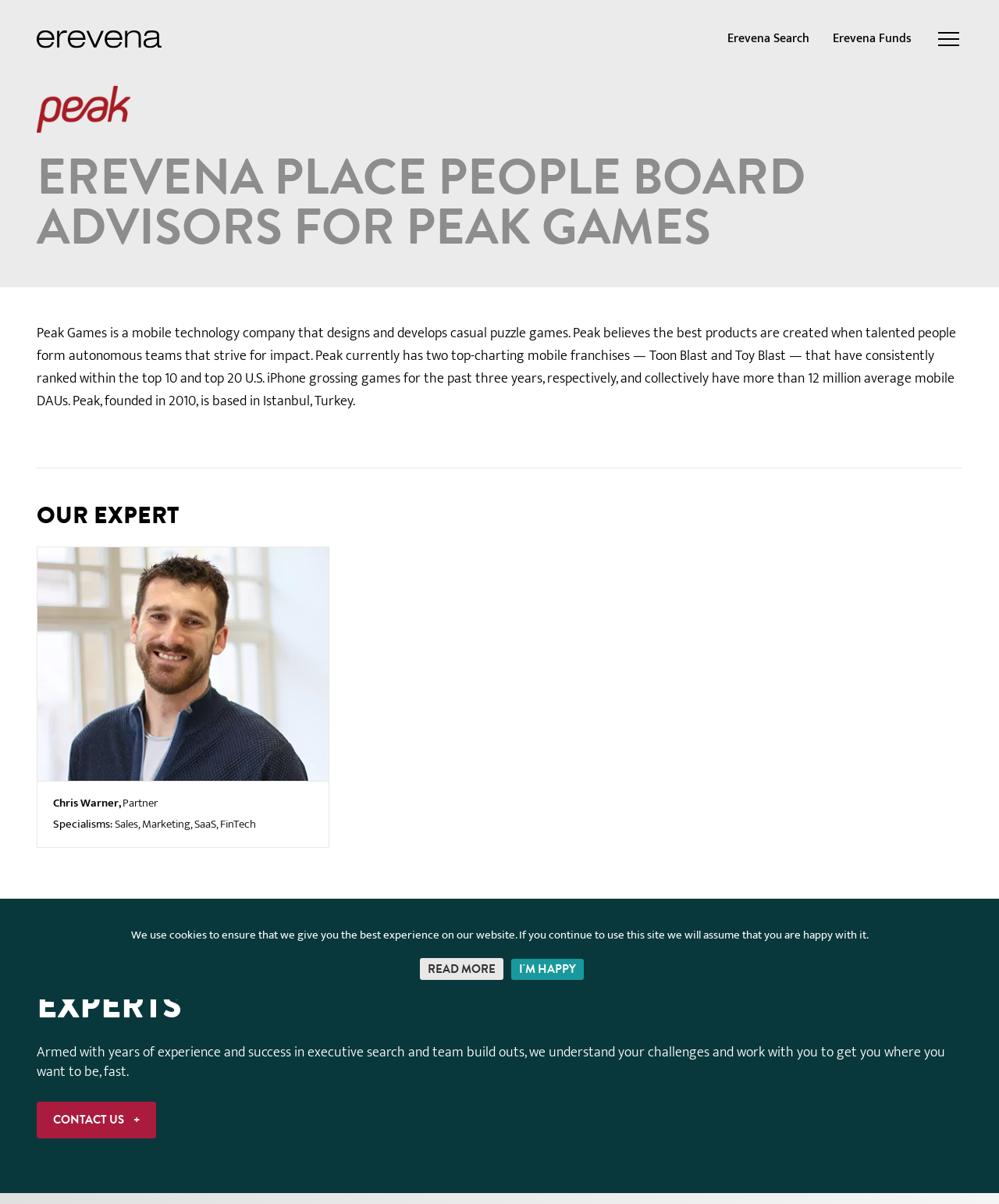Elaborate on the information and visuals displayed on the webpage.

The webpage is about Erevena, a company that provides executive search and team build-out services. At the top left corner, there is a link to the homepage, accompanied by a small image. On the top right corner, there are three links: "Erevena Search", "Erevena Funds", and a button to open the navigation menu.

Below the top navigation bar, there is a large heading that reads "EREVENA PLACE PEOPLE BOARD ADVISORS FOR PEAK GAMES". This is followed by a paragraph of text that describes Peak Games, a mobile technology company that develops casual puzzle games.

Underneath the Peak Games description, there is an article section that takes up most of the page. This section is divided into two parts. The first part has a heading "OUR EXPERT" and features an article about Chris Warner, a partner at Erevena. The article includes a link to Chris Warner's profile and lists his specialisms as Sales, Marketing, SaaS, and FinTech.

The second part of the article section has a heading "LET OUR TEAM OF EXPERTS FIND YOUR TEAM OF EXPERTS" and describes Erevena's executive search and team build-out services. There is a call-to-action link "CONTACT US +" at the bottom of this section.

At the bottom of the page, there is a cookie policy notice that informs users that the website uses cookies to ensure the best experience. Next to the notice, there are two buttons: "READ MORE" and "I'M HAPPY".